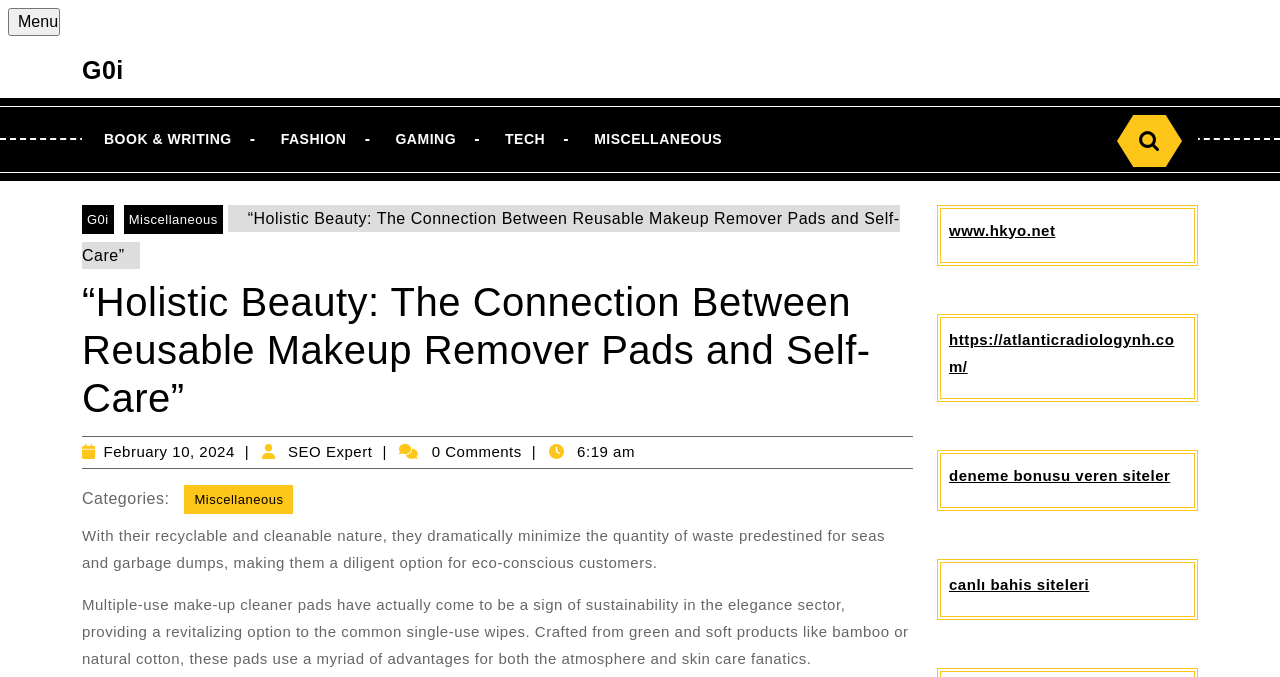Identify the bounding box of the HTML element described as: "February 10, 2024February 10, 2024".

[0.081, 0.654, 0.201, 0.679]